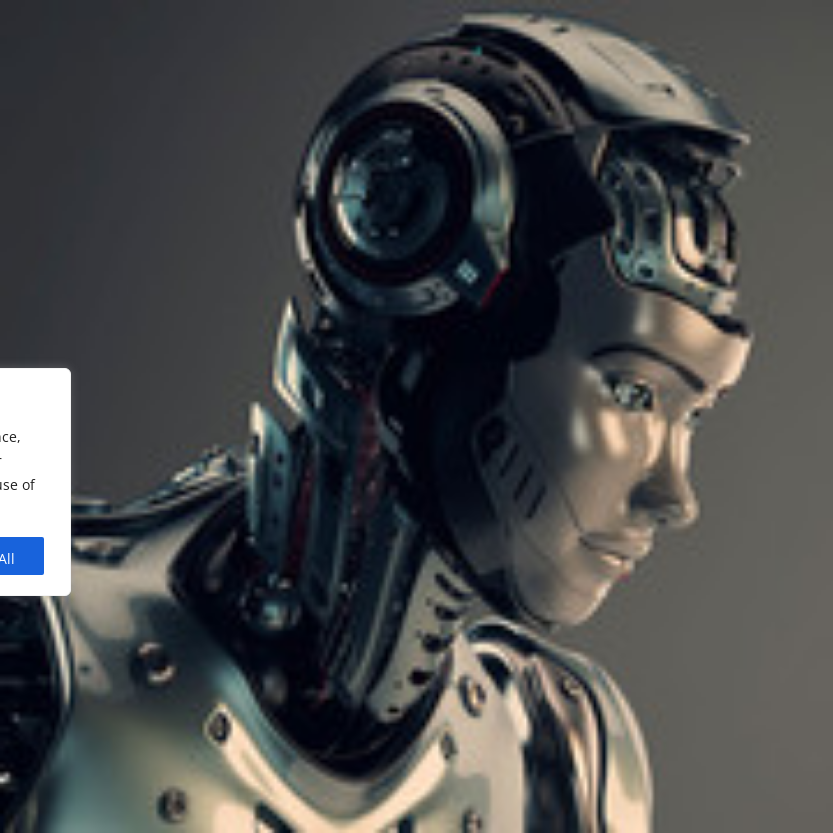What is the purpose of the robot's design?
Answer the question using a single word or phrase, according to the image.

To showcase advanced technology